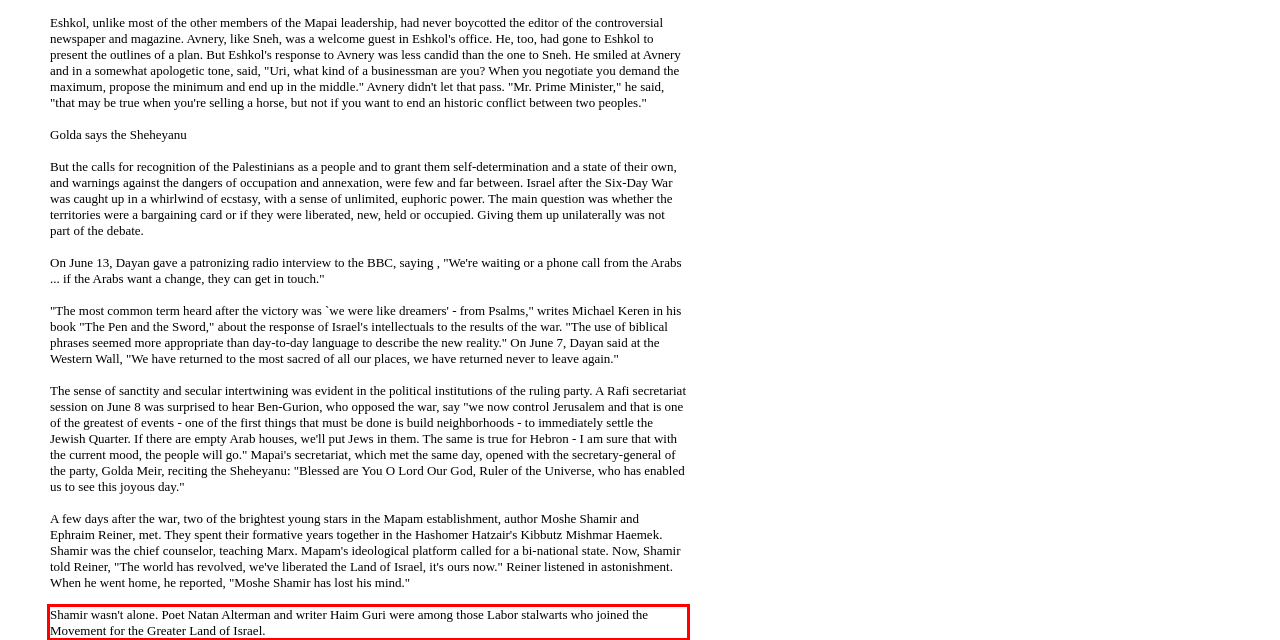You are provided with a screenshot of a webpage that includes a red bounding box. Extract and generate the text content found within the red bounding box.

Shamir wasn't alone. Poet Natan Alterman and writer Haim Guri were among those Labor stalwarts who joined the Movement for the Greater Land of Israel.